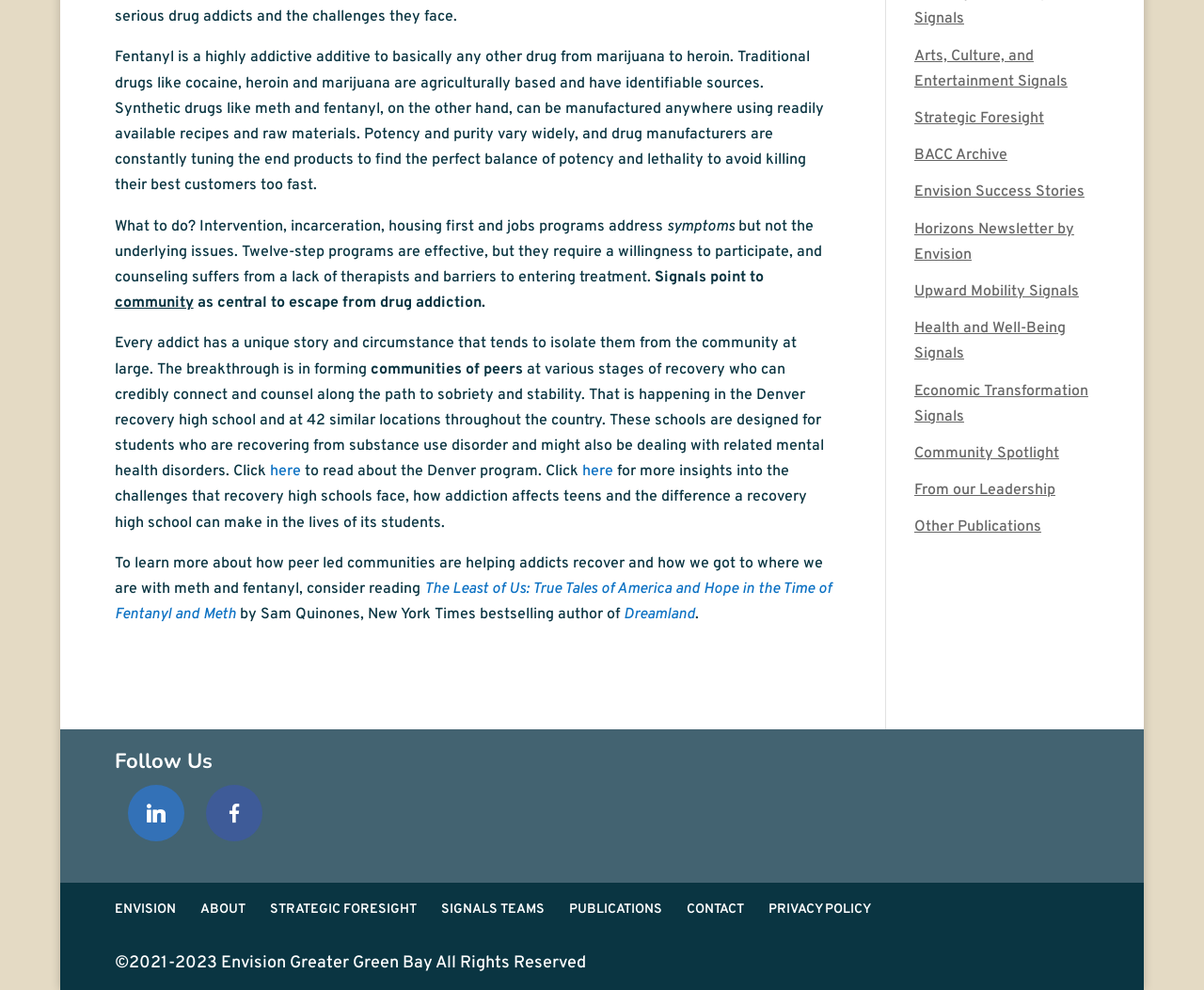Given the description Horizons Newsletter by Envision, predict the bounding box coordinates of the UI element. Ensure the coordinates are in the format (top-left x, top-left y, bottom-right x, bottom-right y) and all values are between 0 and 1.

[0.759, 0.222, 0.892, 0.267]